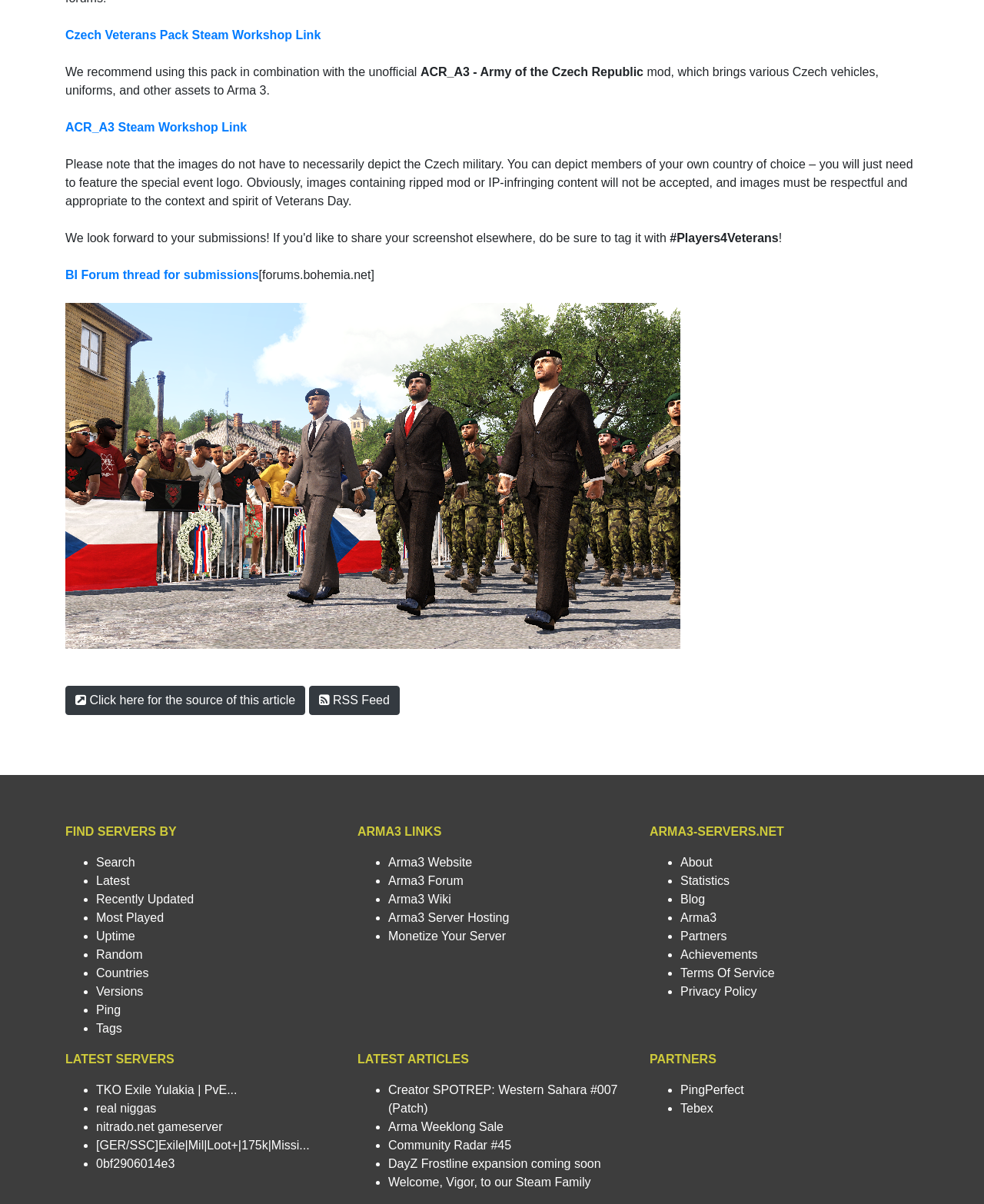Identify the bounding box coordinates for the region of the element that should be clicked to carry out the instruction: "Click the Czech Veterans Pack Steam Workshop Link". The bounding box coordinates should be four float numbers between 0 and 1, i.e., [left, top, right, bottom].

[0.066, 0.024, 0.326, 0.034]